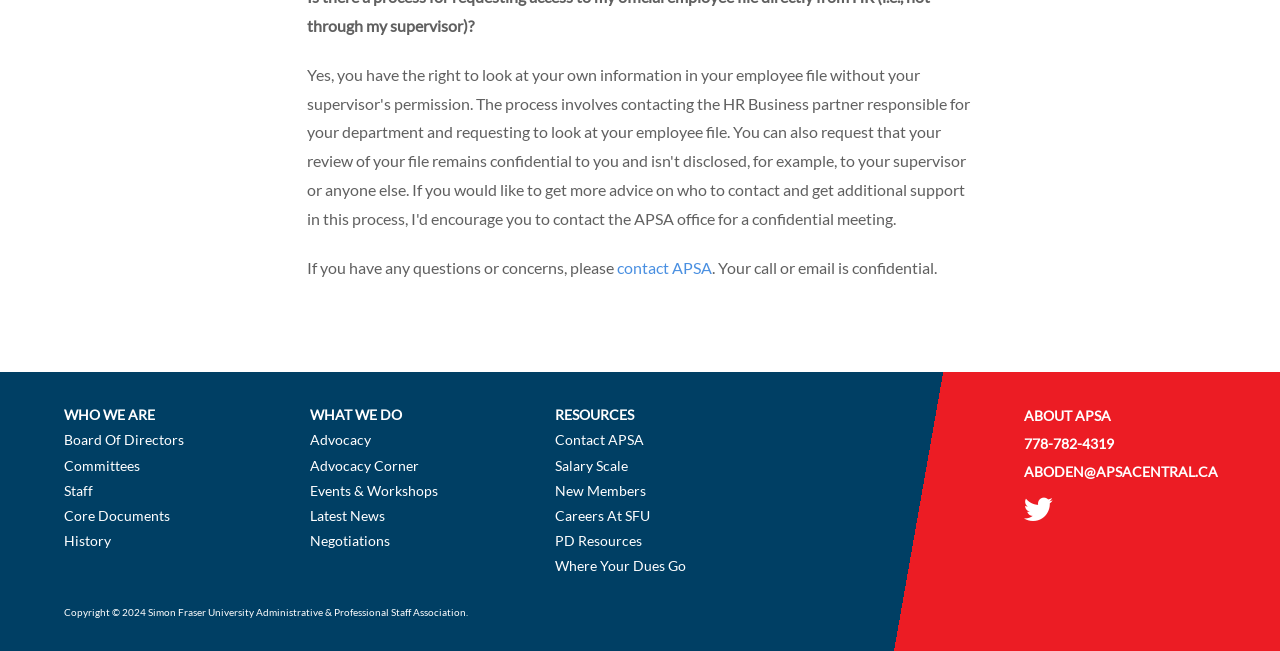What is the link to the 'Board Of Directors' page?
Utilize the information in the image to give a detailed answer to the question.

I found the link to the 'Board Of Directors' page by examining the links within the 'WHO WE ARE' category in the footer navigation, where 'Board Of Directors' is listed as a link.